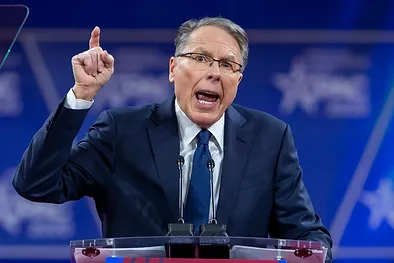What is Wayne LaPierre wearing?
Answer with a single word or phrase, using the screenshot for reference.

Dark suit and blue tie